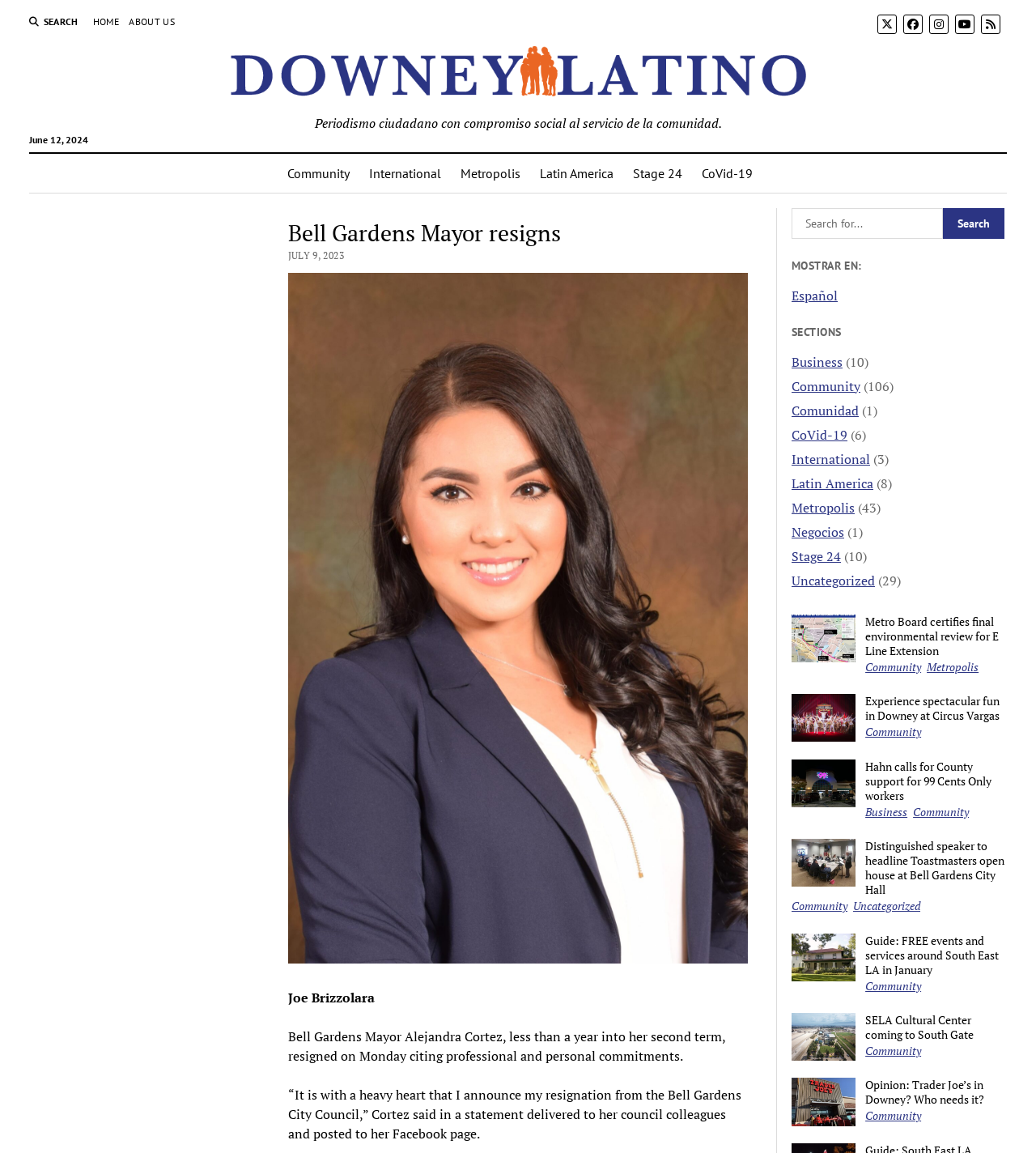From the given element description: "Comunidad", find the bounding box for the UI element. Provide the coordinates as four float numbers between 0 and 1, in the order [left, top, right, bottom].

[0.764, 0.348, 0.829, 0.363]